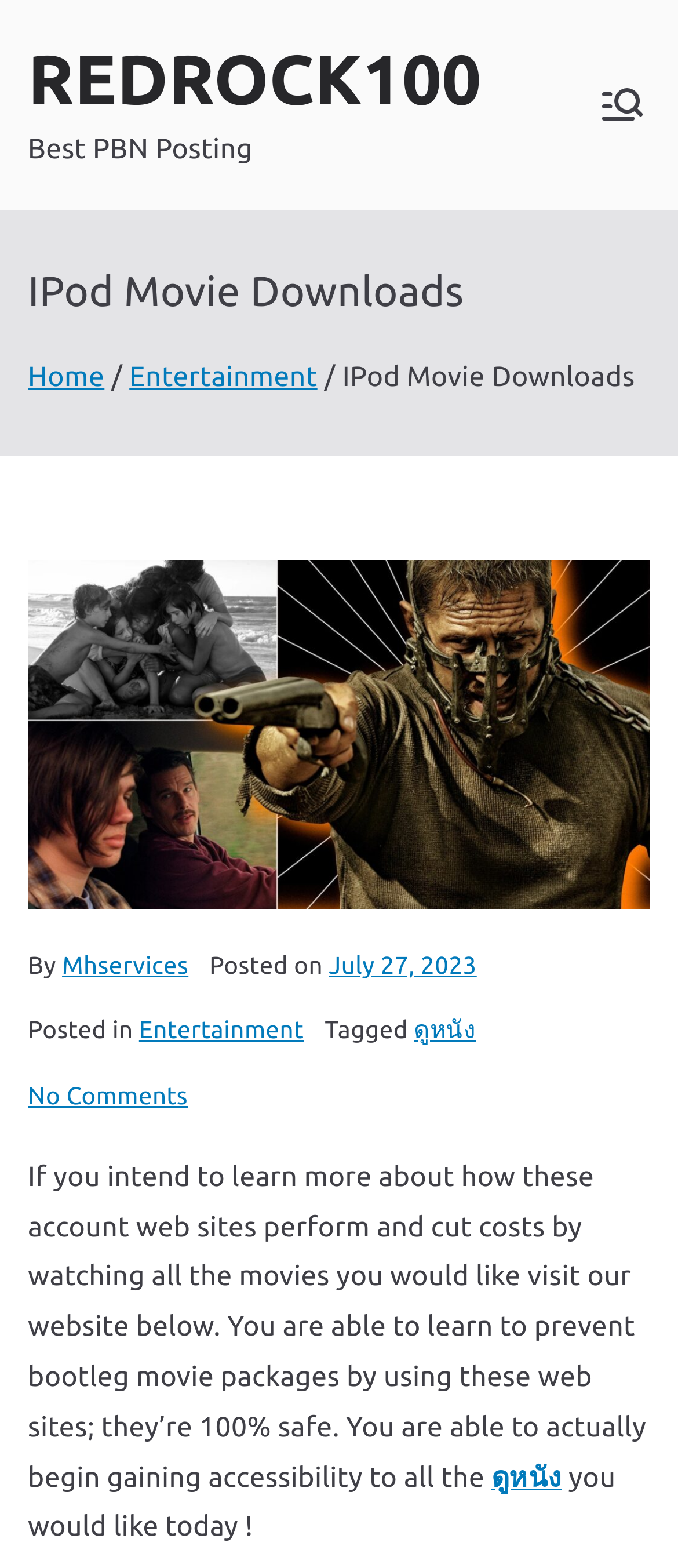Using the webpage screenshot, locate the HTML element that fits the following description and provide its bounding box: "aria-label="Primary Menu"".

[0.877, 0.051, 0.959, 0.083]